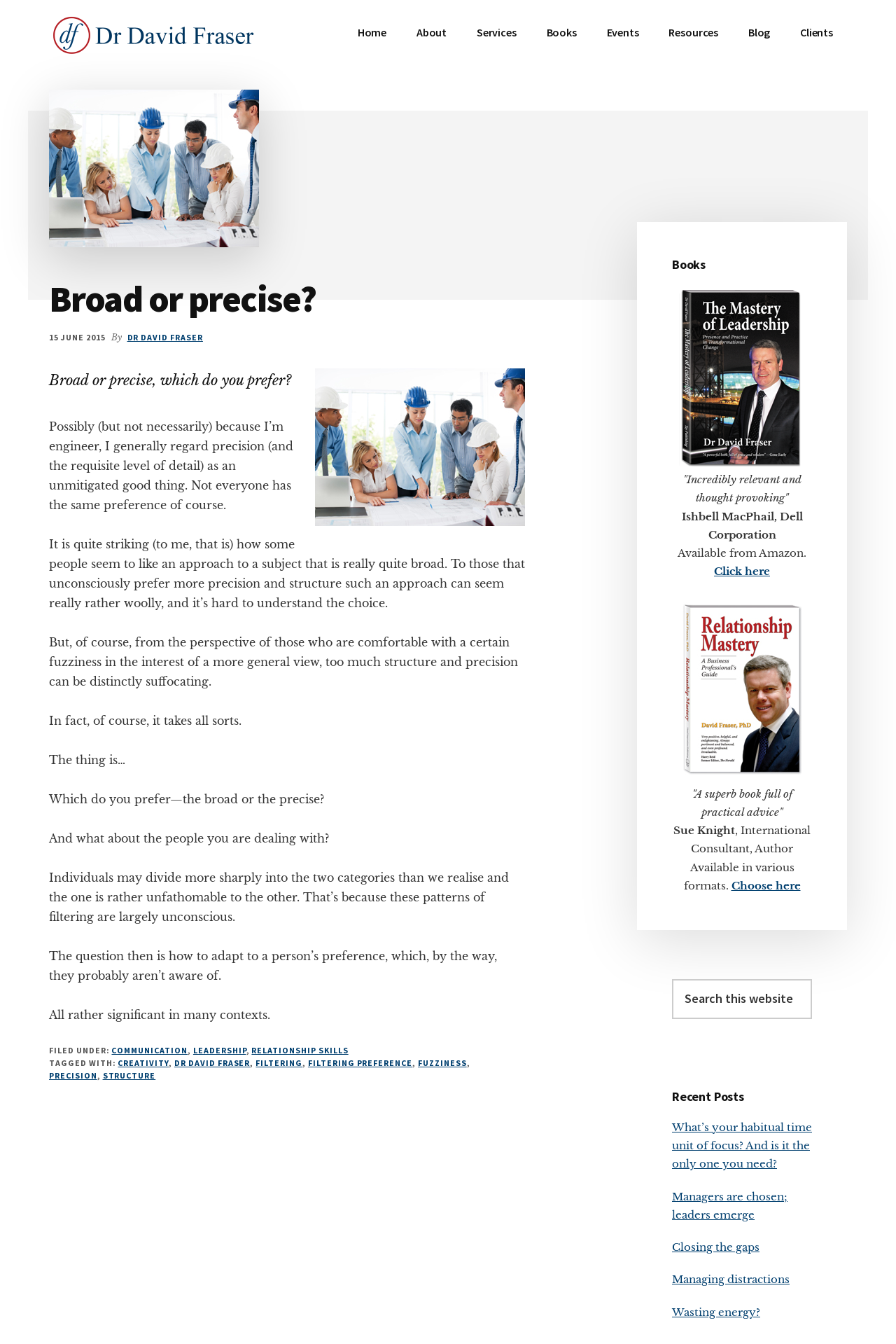Determine and generate the text content of the webpage's headline.

Broad or precise?